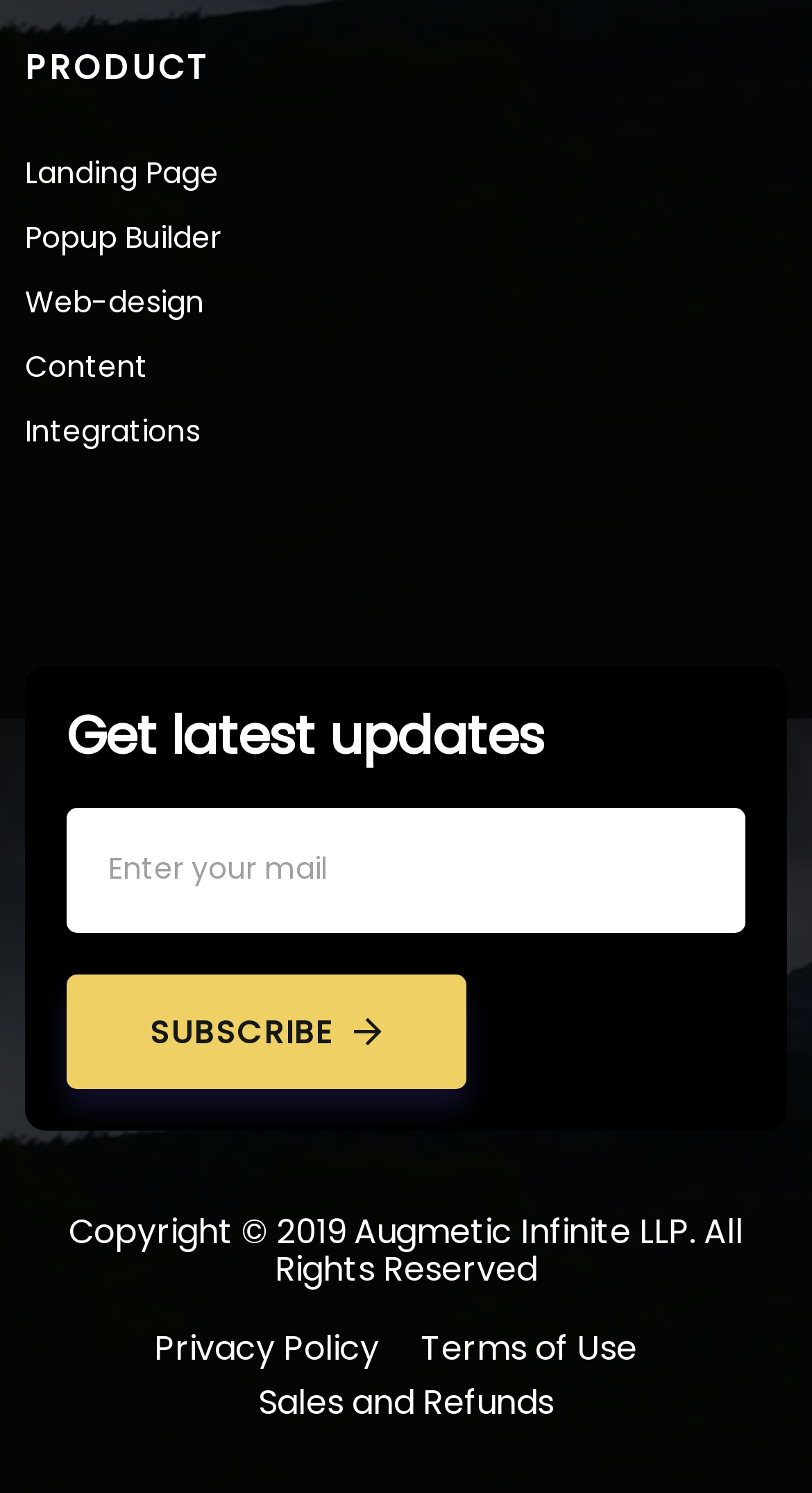Find the bounding box coordinates for the UI element whose description is: "Integrations". The coordinates should be four float numbers between 0 and 1, in the format [left, top, right, bottom].

[0.031, 0.275, 0.246, 0.303]